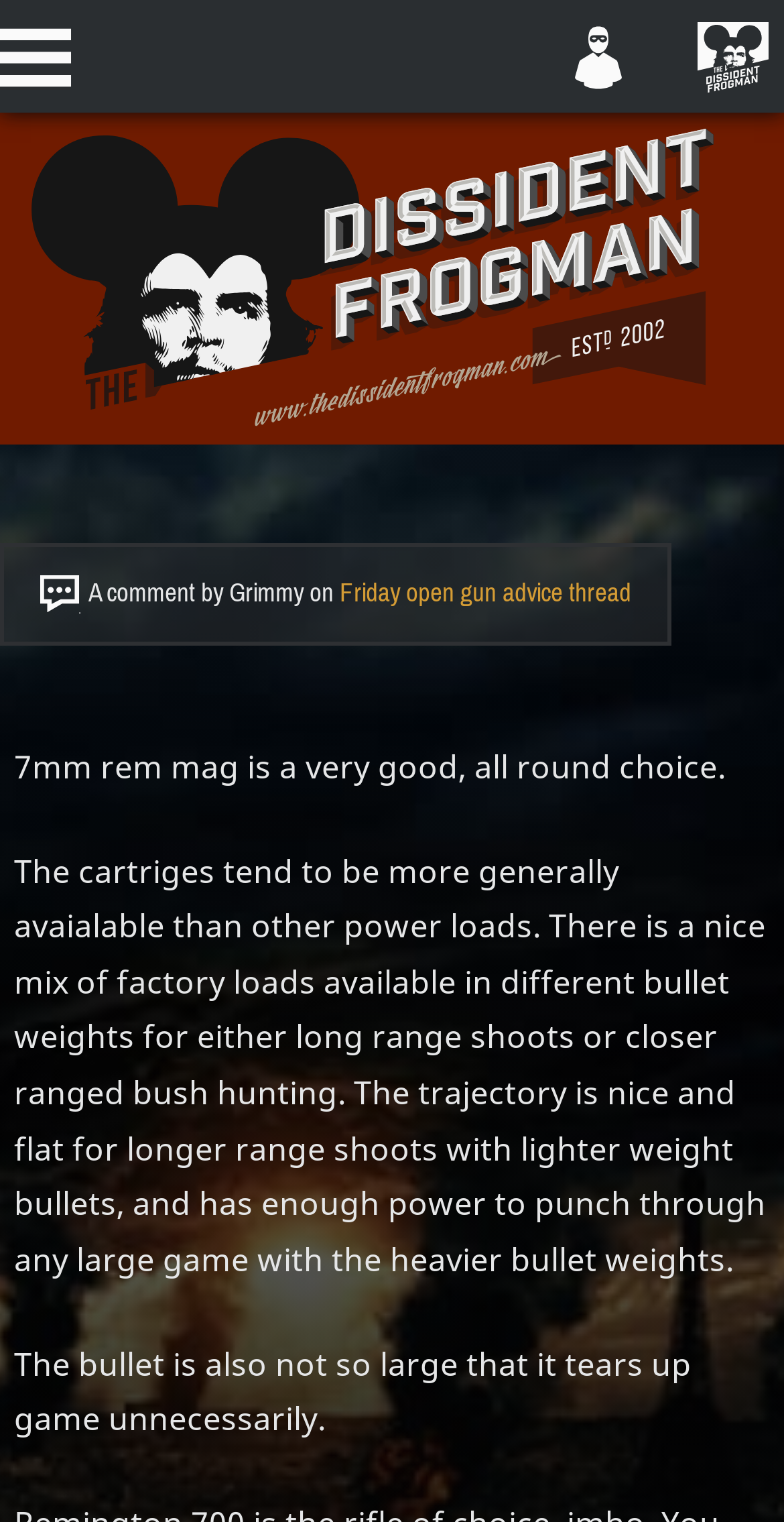Bounding box coordinates are specified in the format (top-left x, top-left y, bottom-right x, bottom-right y). All values are floating point numbers bounded between 0 and 1. Please provide the bounding box coordinate of the region this sentence describes: Register

[0.891, 0.0, 1.0, 0.074]